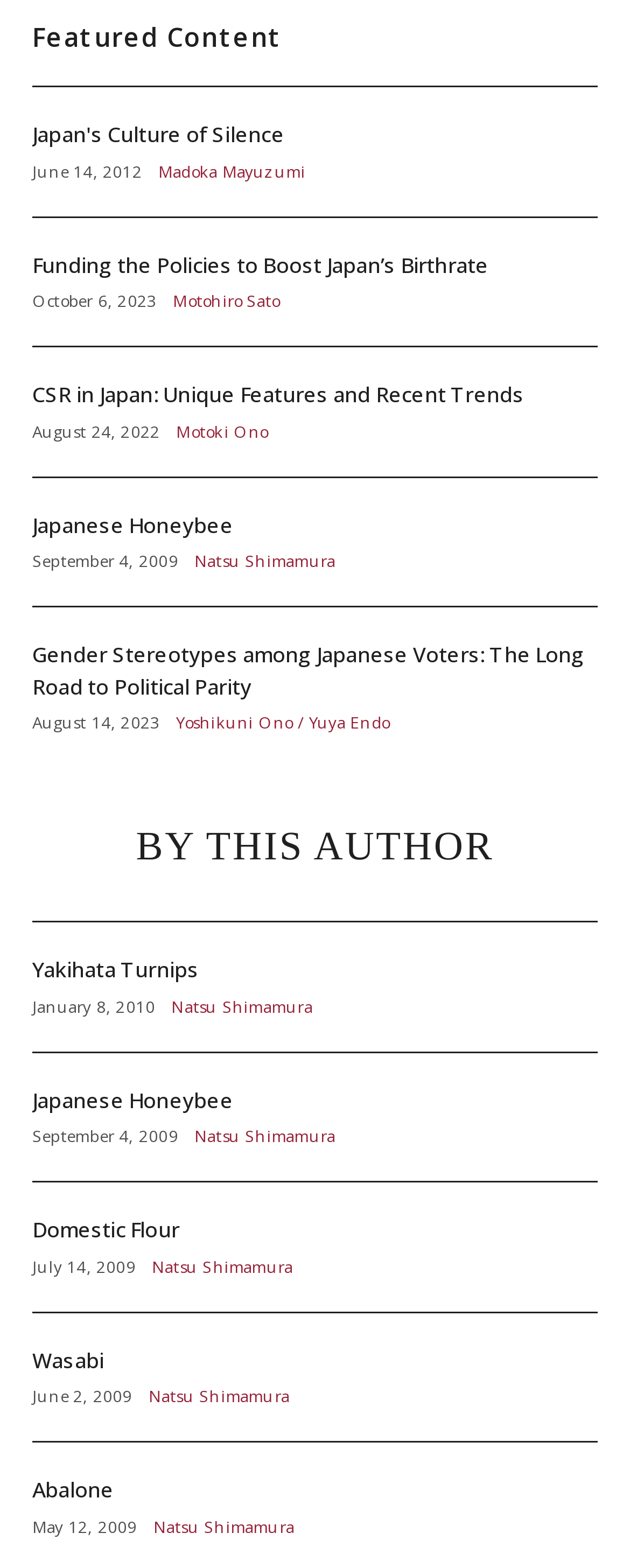Please specify the bounding box coordinates in the format (top-left x, top-left y, bottom-right x, bottom-right y), with values ranging from 0 to 1. Identify the bounding box for the UI component described as follows: Japan's Culture of Silence

[0.051, 0.056, 0.949, 0.138]